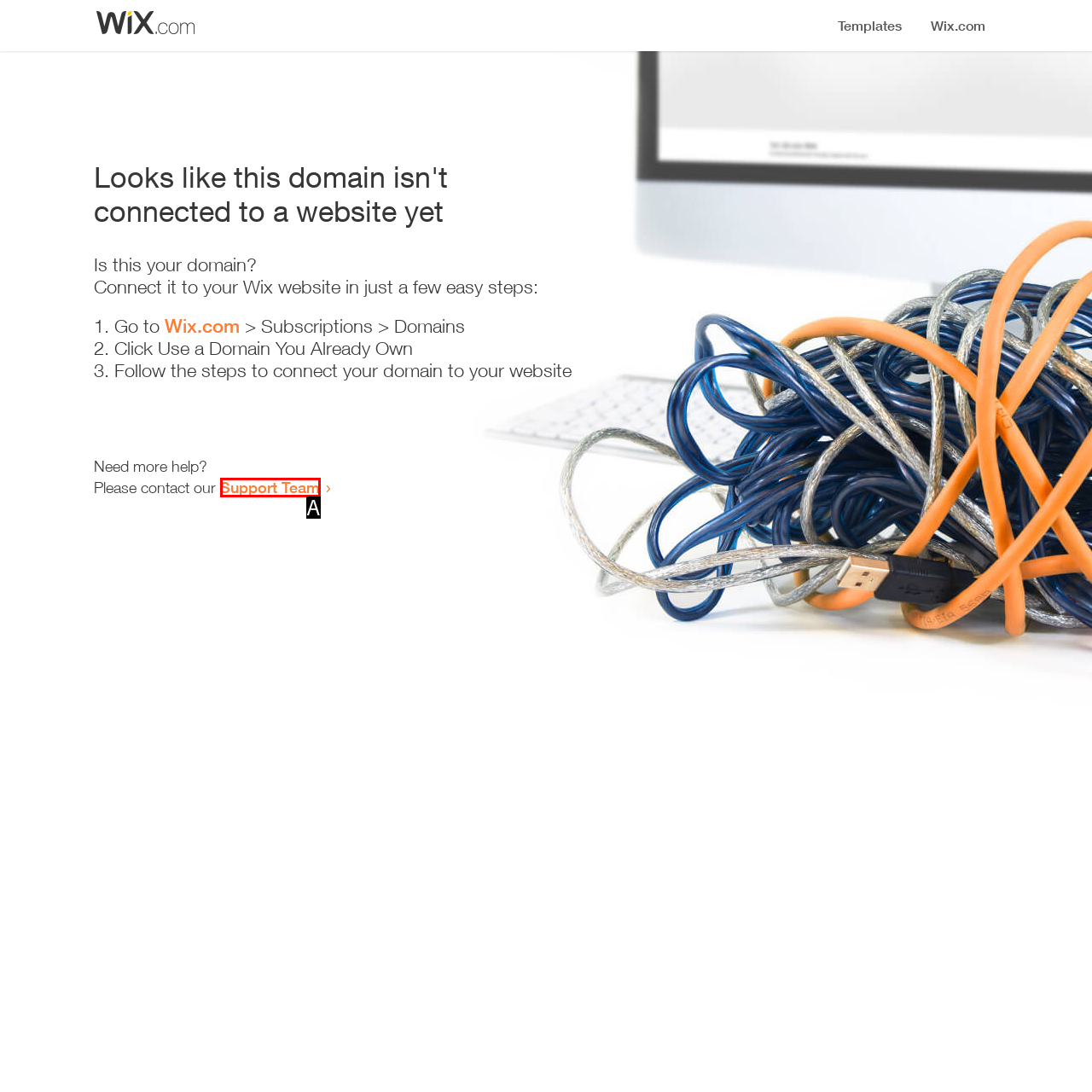Tell me which option best matches the description: Support Team
Answer with the option's letter from the given choices directly.

A